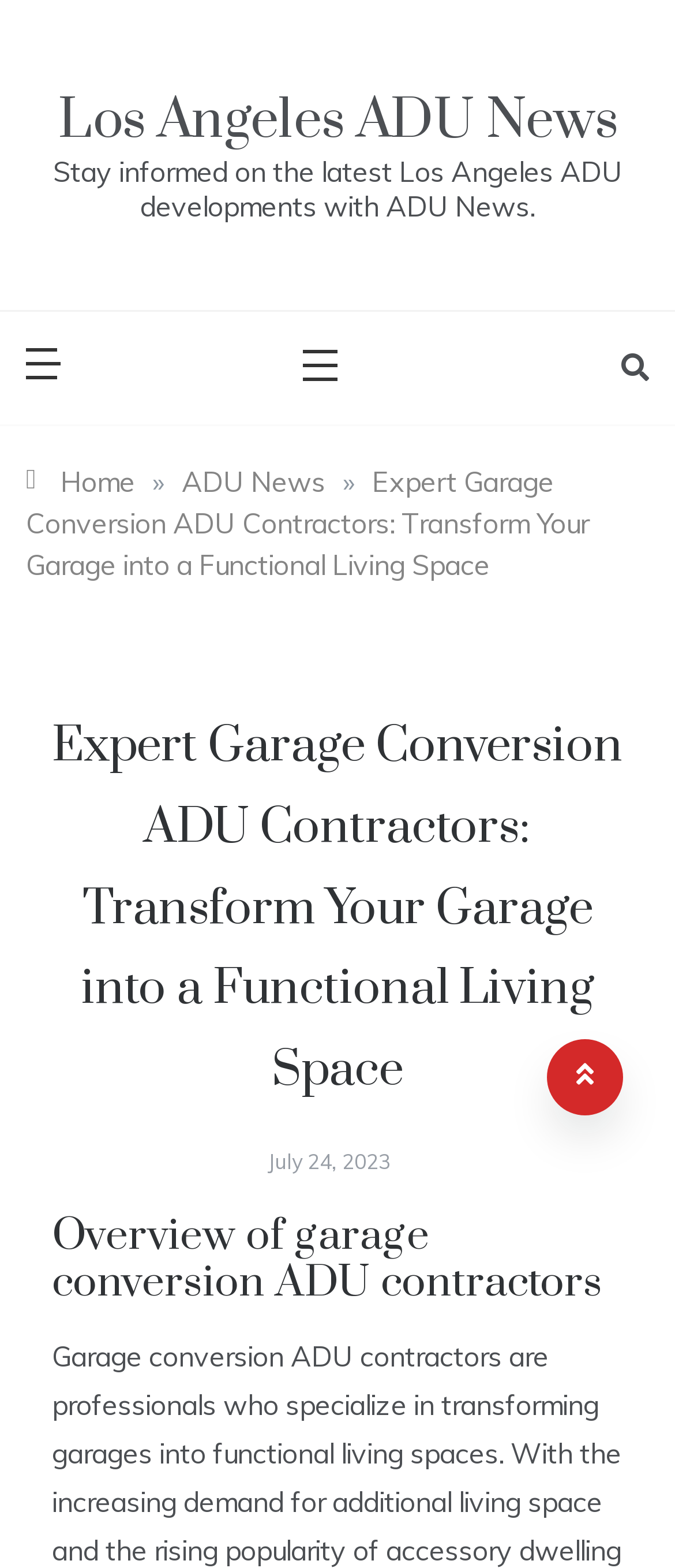Answer the following query concisely with a single word or phrase:
How many buttons are on the top section of the webpage?

2